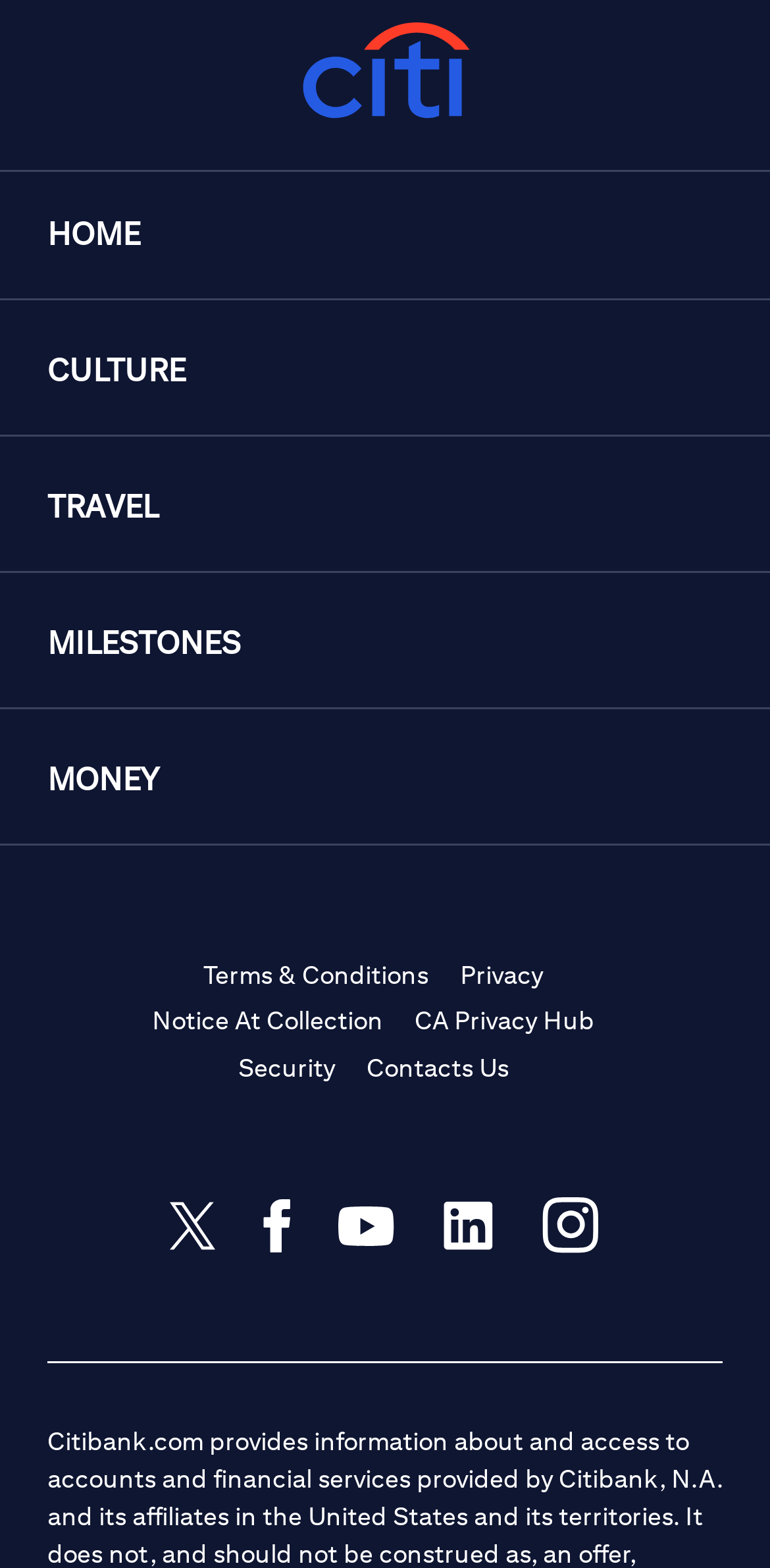How many links are present in the footer section?
Relying on the image, give a concise answer in one word or a brief phrase.

6